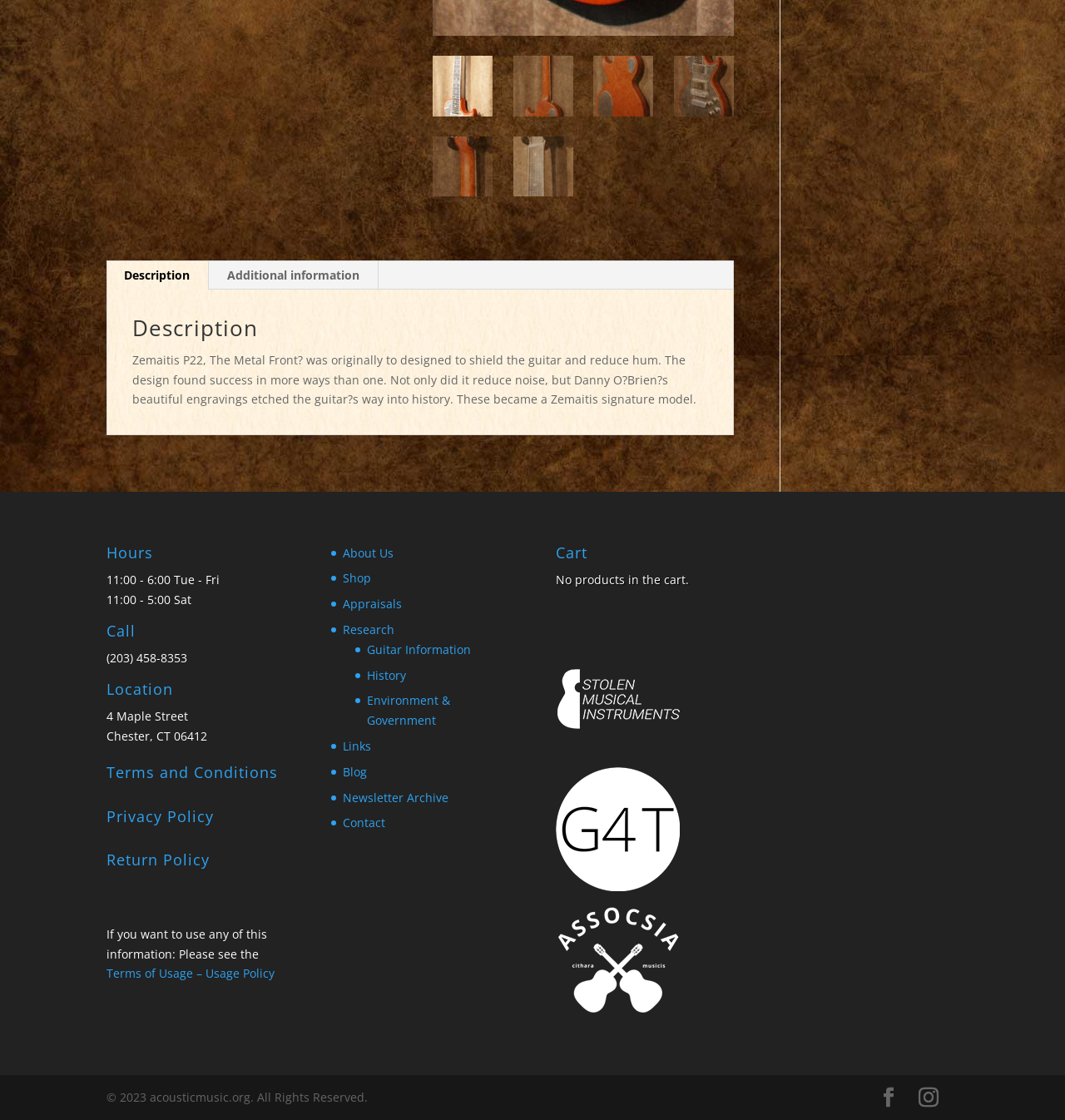Answer the question below using just one word or a short phrase: 
What is the address?

4 Maple Street, Chester, CT 06412